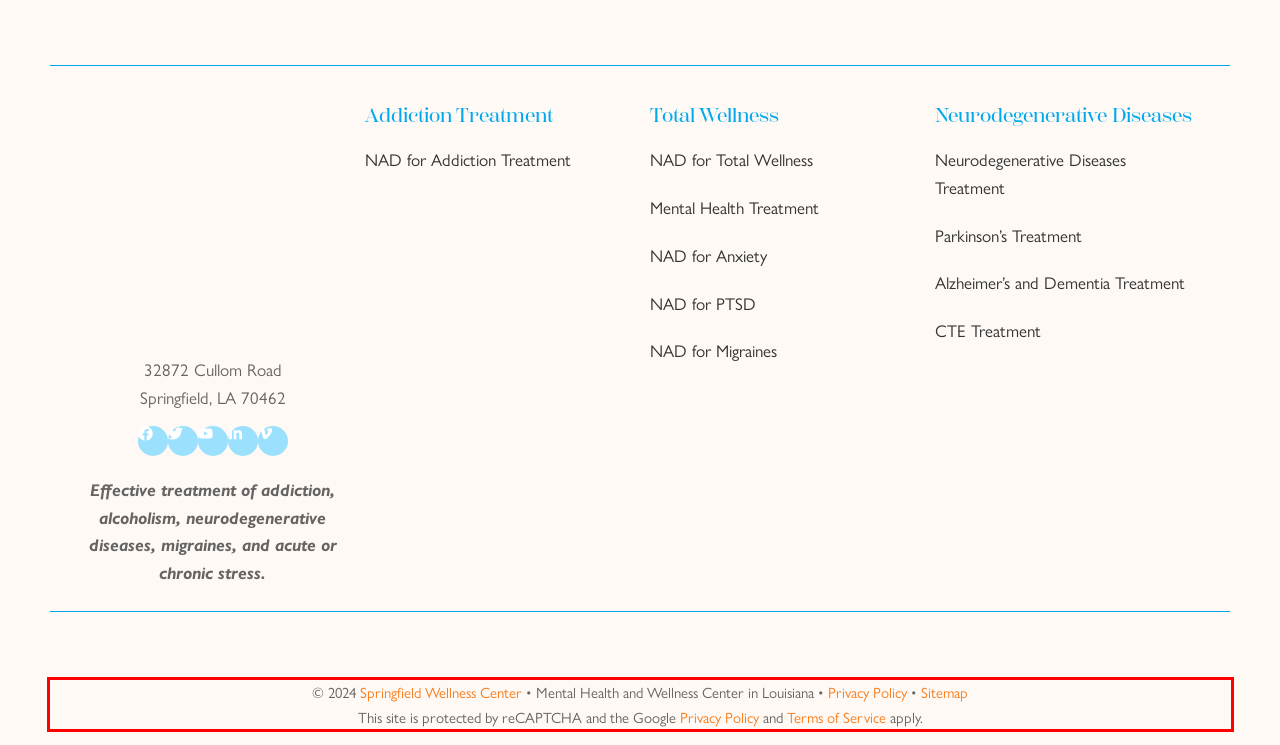Please examine the webpage screenshot containing a red bounding box and use OCR to recognize and output the text inside the red bounding box.

© 2024 Springfield Wellness Center • Mental Health and Wellness Center in Louisiana • Privacy Policy • Sitemap This site is protected by reCAPTCHA and the Google Privacy Policy and Terms of Service apply.